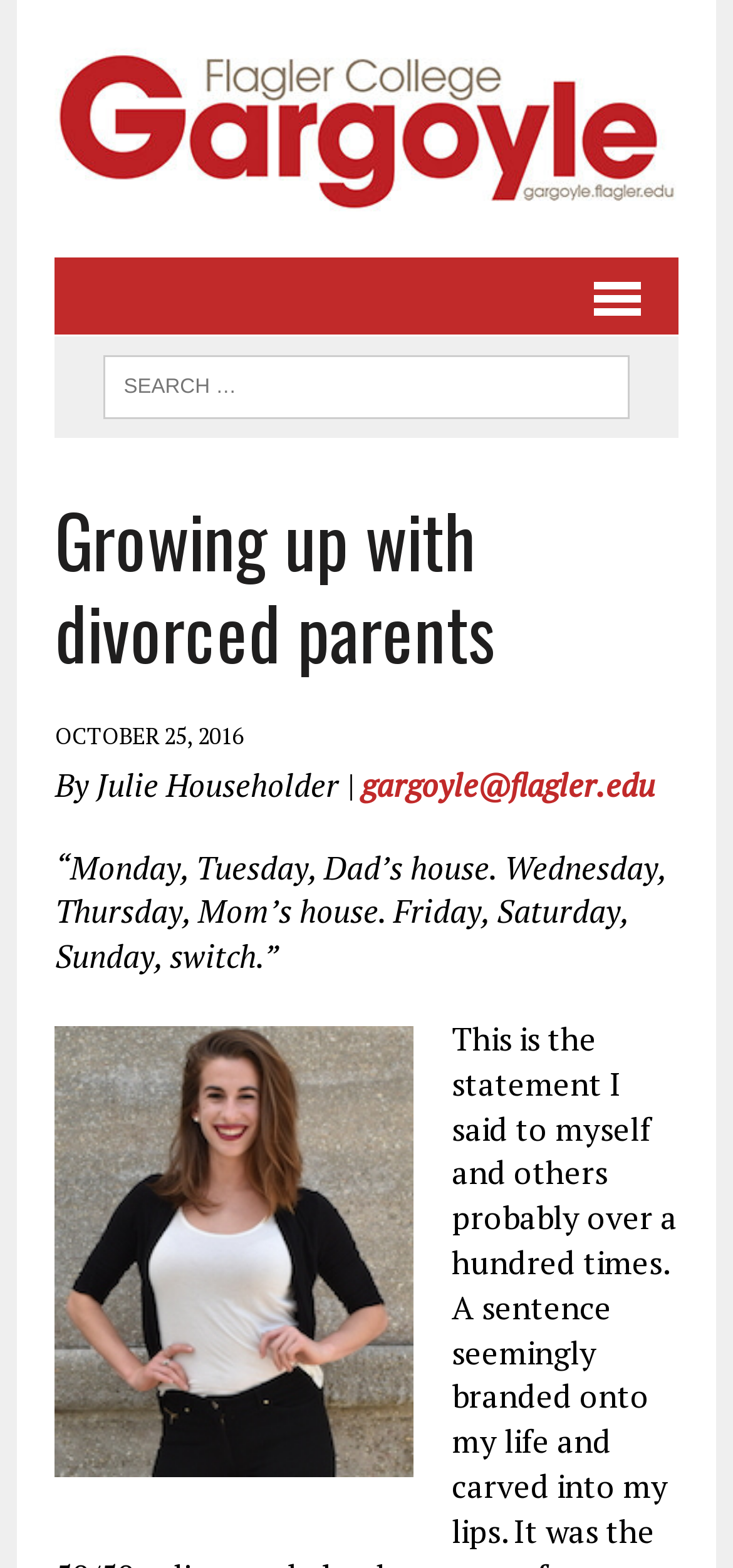Use the details in the image to answer the question thoroughly: 
What is the email address of the author?

I found the email address by looking at the link element with the content 'gargoyle@flagler.edu' which is located next to the author's name.